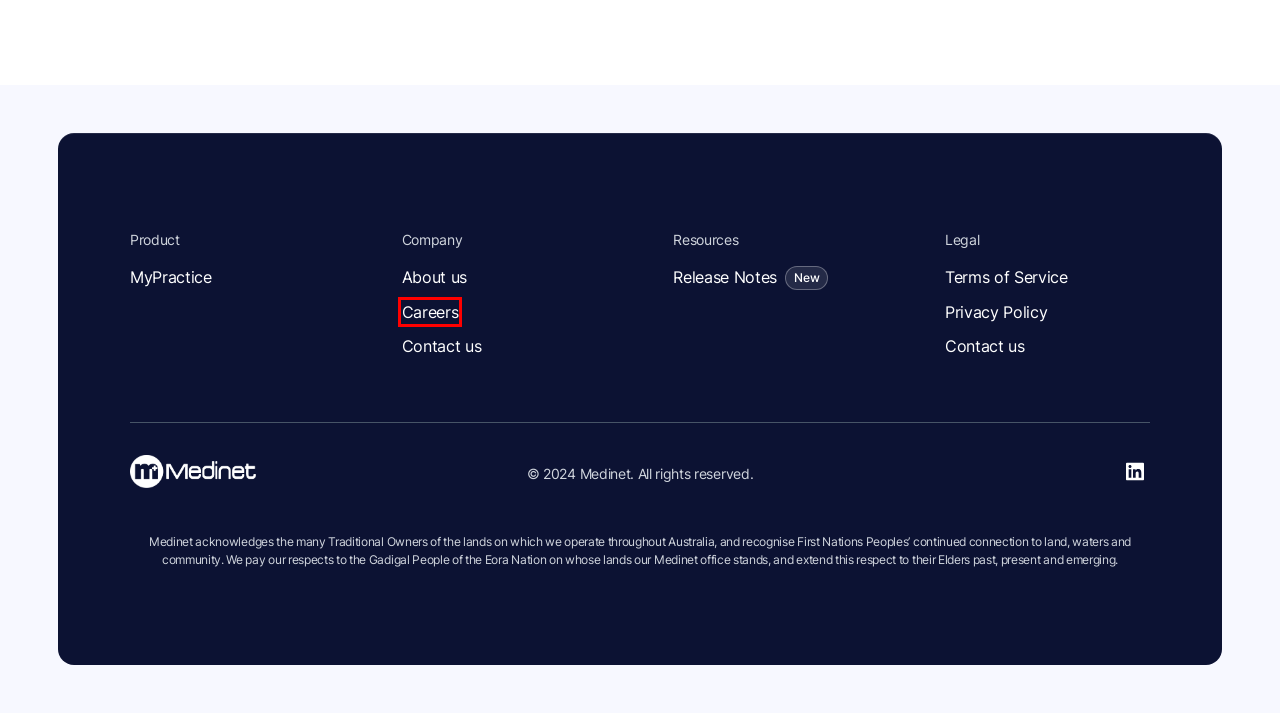You have a screenshot of a webpage where a red bounding box highlights a specific UI element. Identify the description that best matches the resulting webpage after the highlighted element is clicked. The choices are:
A. Patient Engagement & Telehealth Software - Medinet
B. Privacy Policy - Medinet
C. Careers at Medinet - Medinet
D. Terms of Service - Medinet
E. Contact Us - Medinet
F. Release notes - Medinet
G. Request a Demo - Medinet
H. About Us - Medinet

C